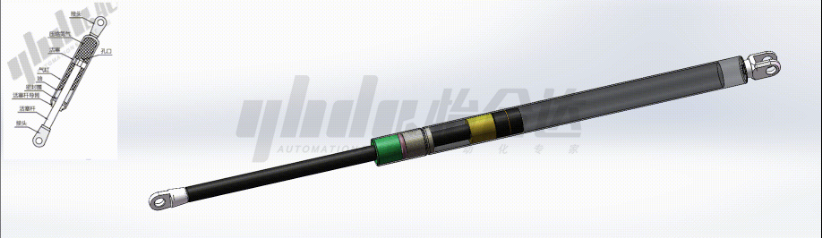Give a thorough description of the image, including any visible elements and their relationships.

The image illustrates a gas spring, a vital component in various mechanical systems. The design features a sleek, cylindrical body with distinctive color-coded sections—green, yellow, and black—highlighting different functional areas within the gas spring. It includes mounting ends that facilitate attachment to other machinery or structures. 

Accompanying the gas spring is a schematic diagram positioned on the left side of the image, providing a detailed representation of its internal components. The explanation conveys the working principle: when equal pressure is maintained on both sides of the piston, a pressure difference is created, leading to a sustained outward force. This mechanism utilizes both pneumatic and hydraulic damping stages for smooth operation, ensuring effective motion control through compression and extension.

Overall, the image serves as an informative visual for understanding the function and construction of gas springs in automation and machinery applications.